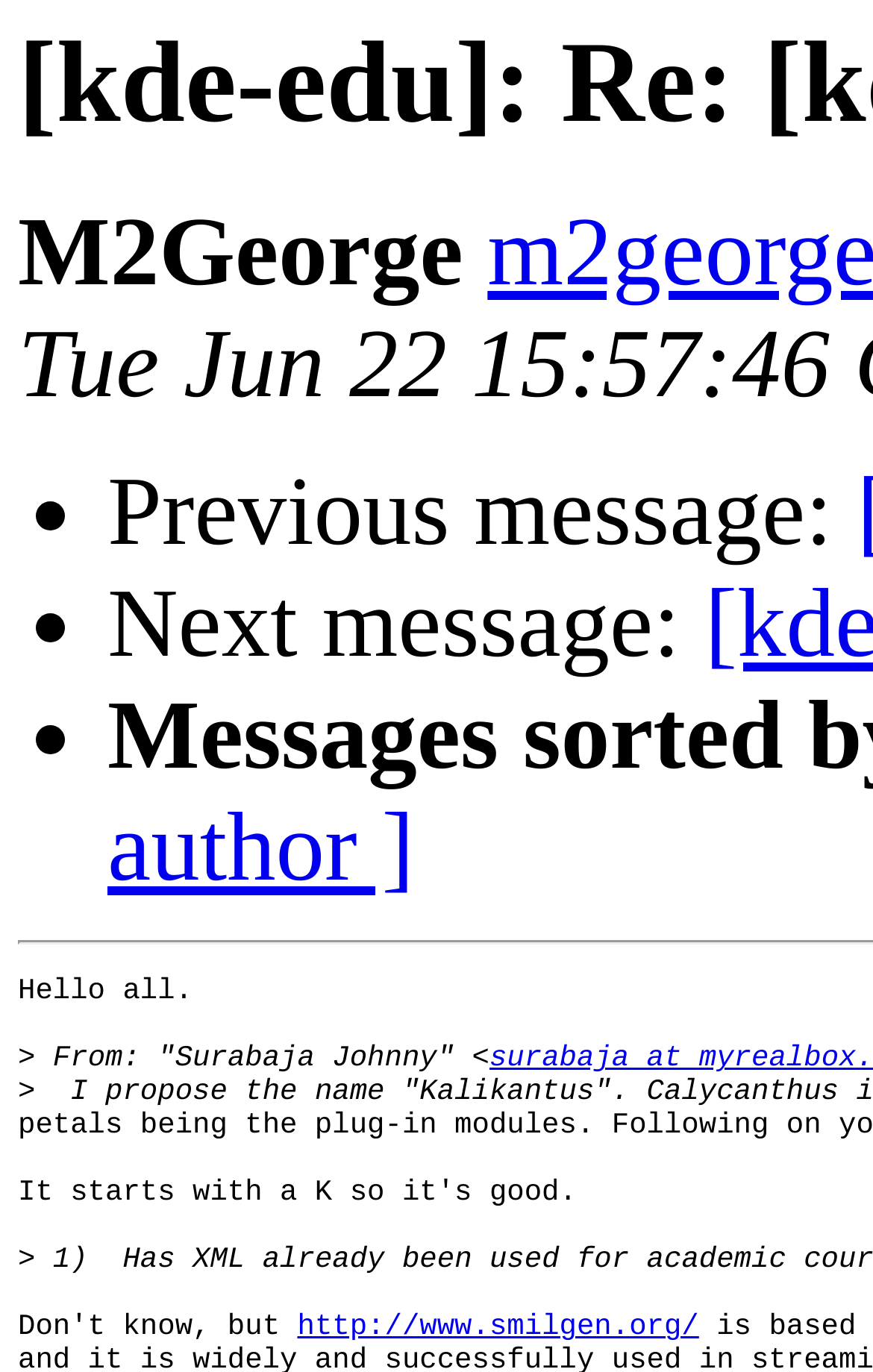Who is the sender of the message? Using the information from the screenshot, answer with a single word or phrase.

Surabaja Johnny